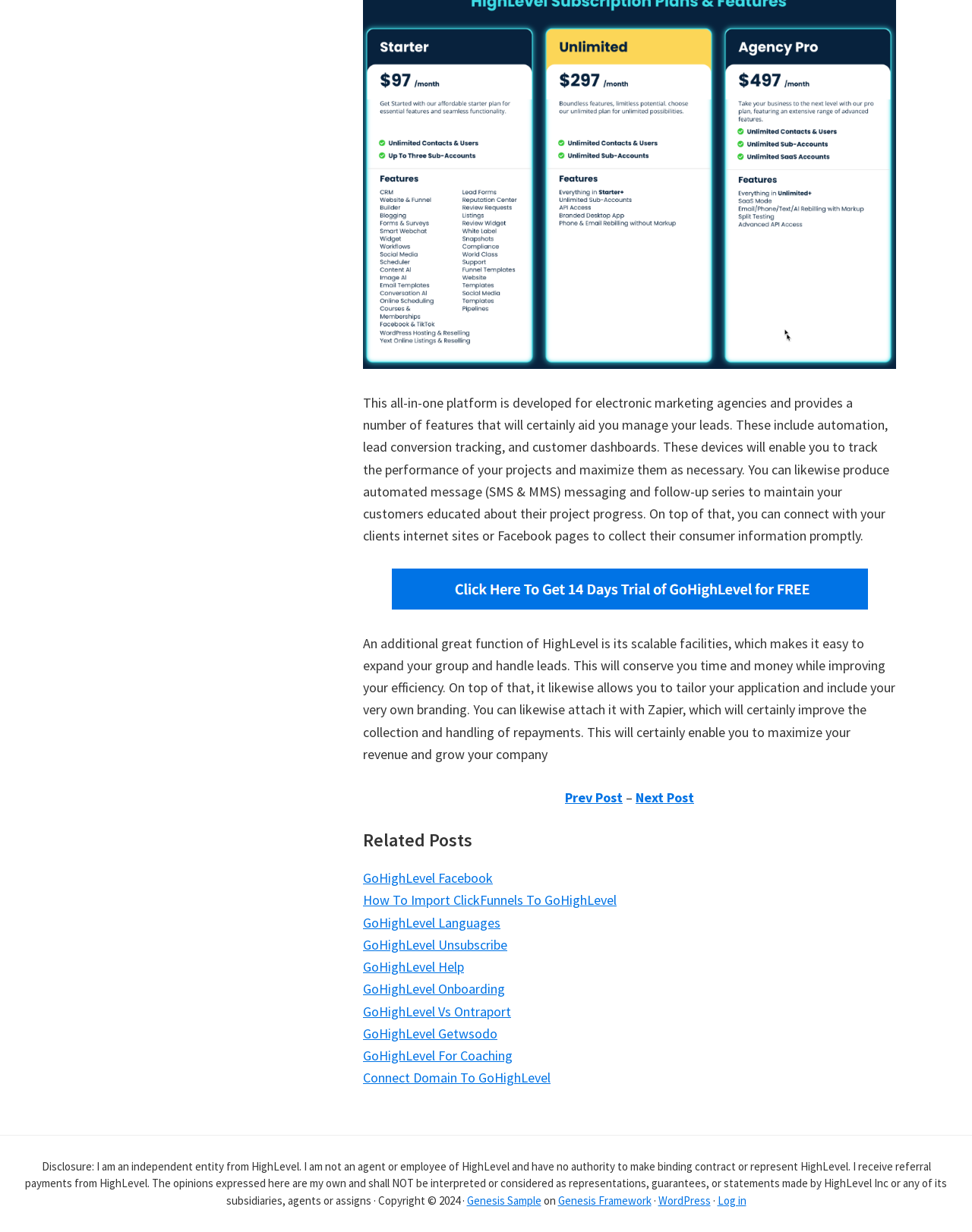Please specify the bounding box coordinates of the clickable region necessary for completing the following instruction: "Read Sheriff Tony Mancuso Prepares To Ride Off Into The Sunset". The coordinates must consist of four float numbers between 0 and 1, i.e., [left, top, right, bottom].

None